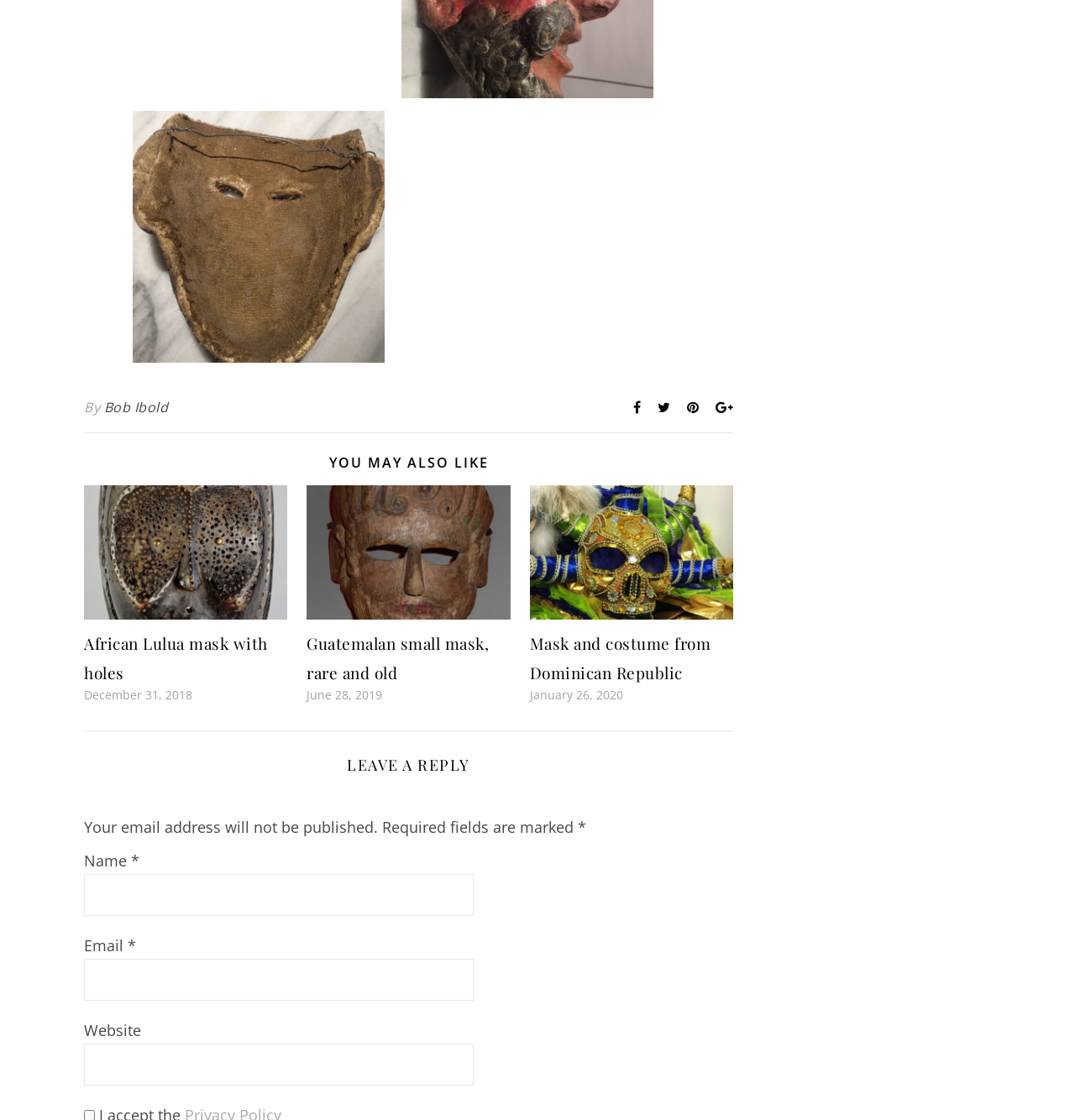What is the author of the webpage?
Please answer the question with as much detail and depth as you can.

The author of the webpage is mentioned in the footer section, where it says 'By Bob Ibold'.